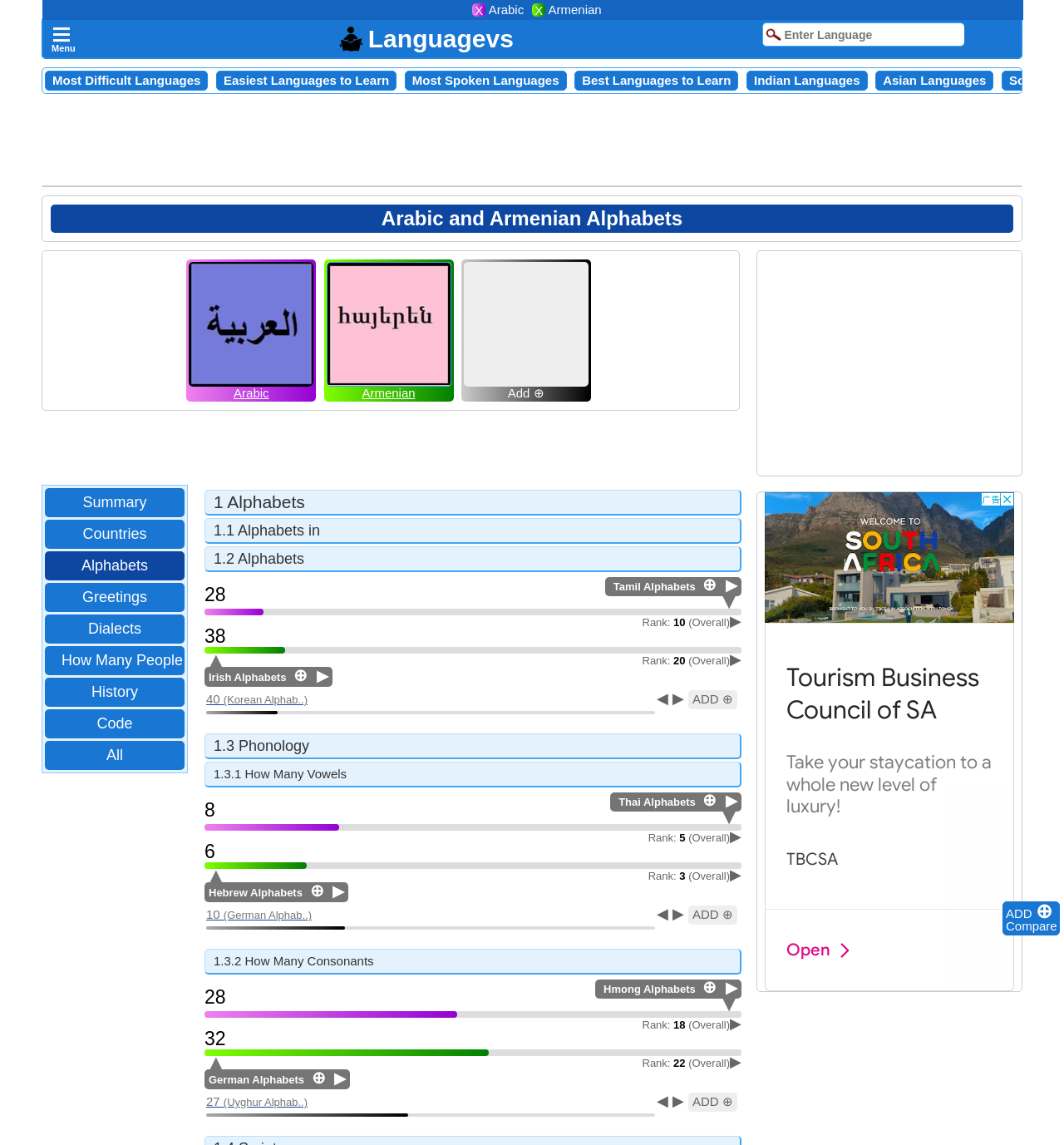Please provide the bounding box coordinates for the element that needs to be clicked to perform the instruction: "Enter a language". The coordinates must consist of four float numbers between 0 and 1, formatted as [left, top, right, bottom].

[0.717, 0.02, 0.906, 0.041]